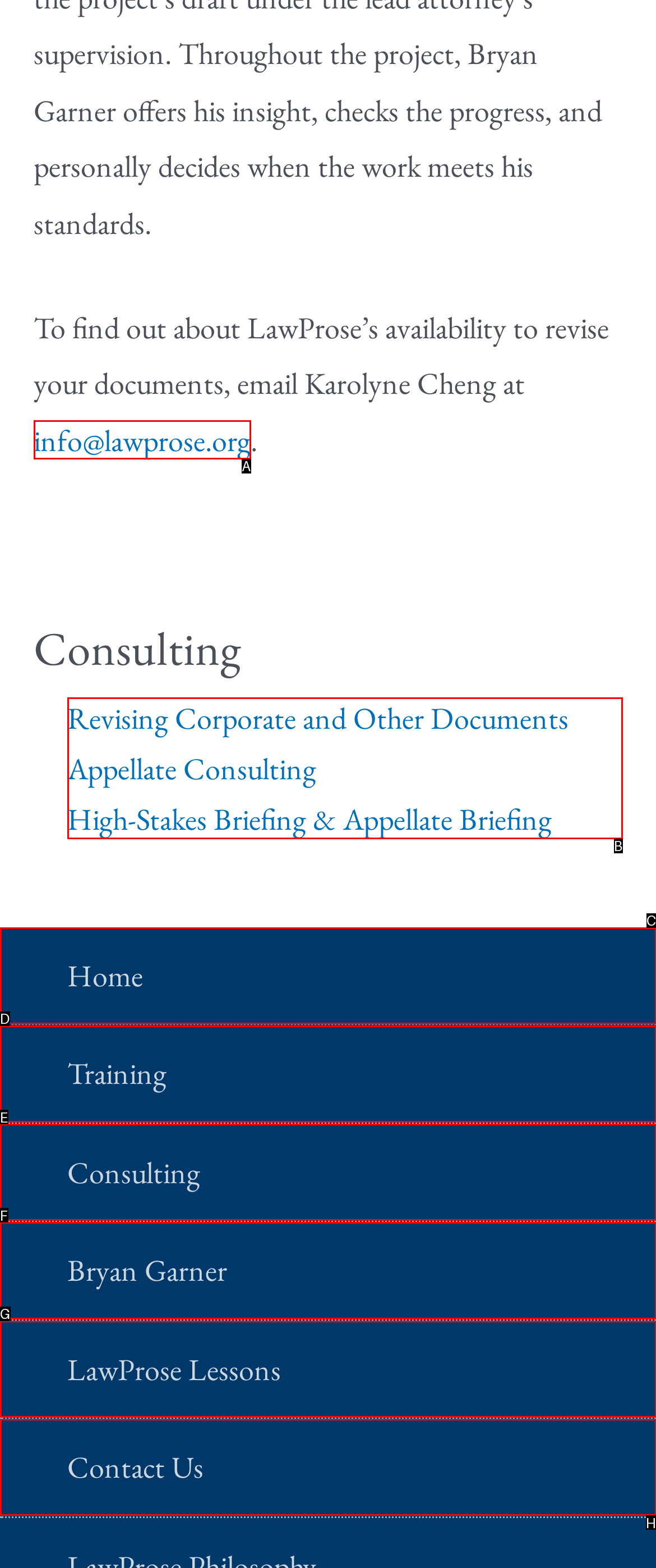Which letter corresponds to the correct option to complete the task: go to Consulting?
Answer with the letter of the chosen UI element.

B